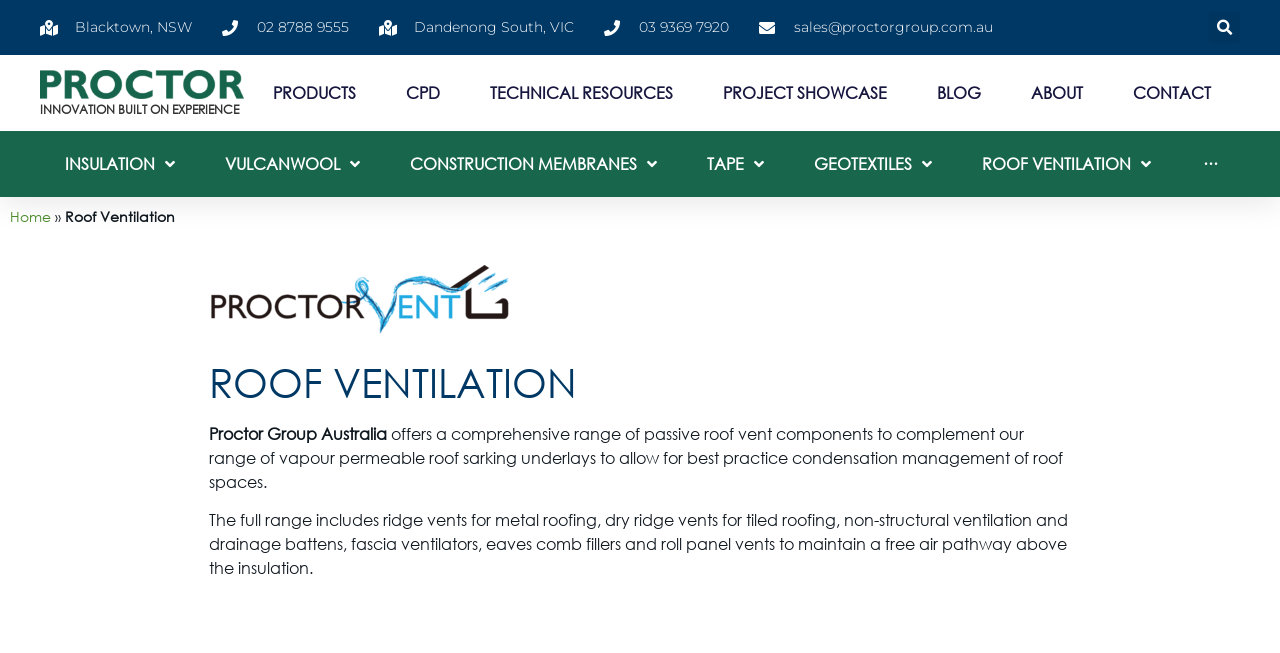What is the location of the company's office in NSW?
Look at the image and answer the question using a single word or phrase.

Blacktown